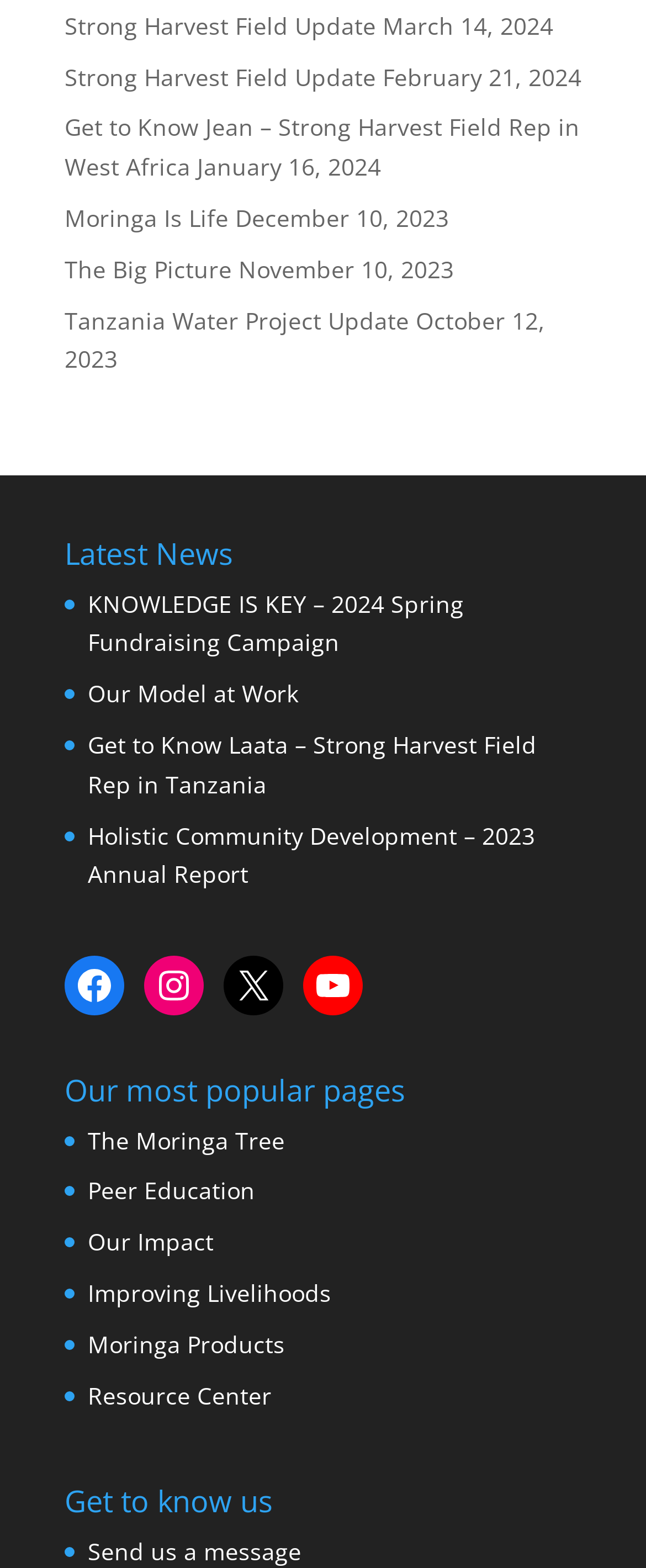Determine the bounding box coordinates of the element's region needed to click to follow the instruction: "Get to know Jean". Provide these coordinates as four float numbers between 0 and 1, formatted as [left, top, right, bottom].

[0.1, 0.071, 0.897, 0.116]